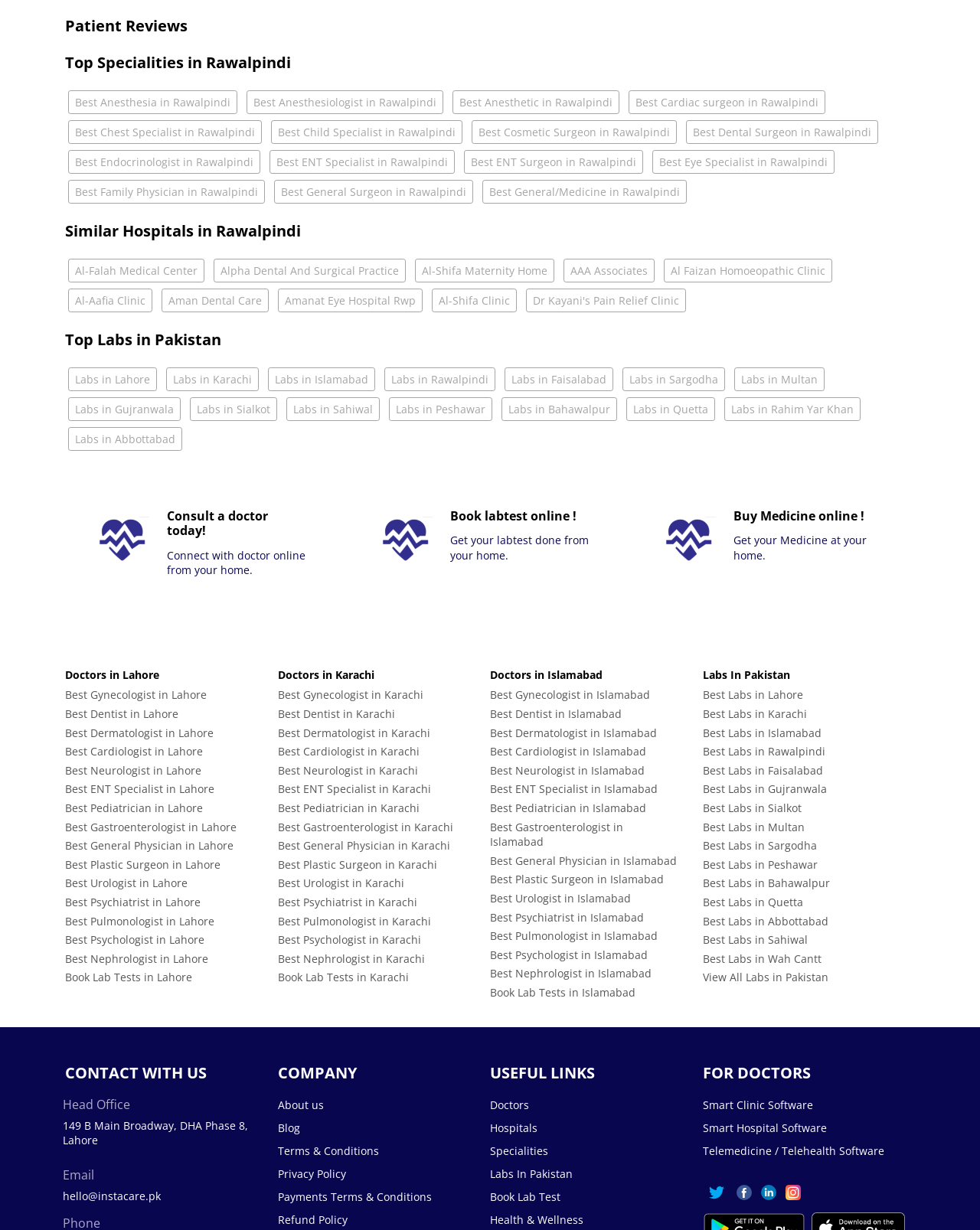Can you determine the bounding box coordinates of the area that needs to be clicked to fulfill the following instruction: "view Slide show gallery"?

None